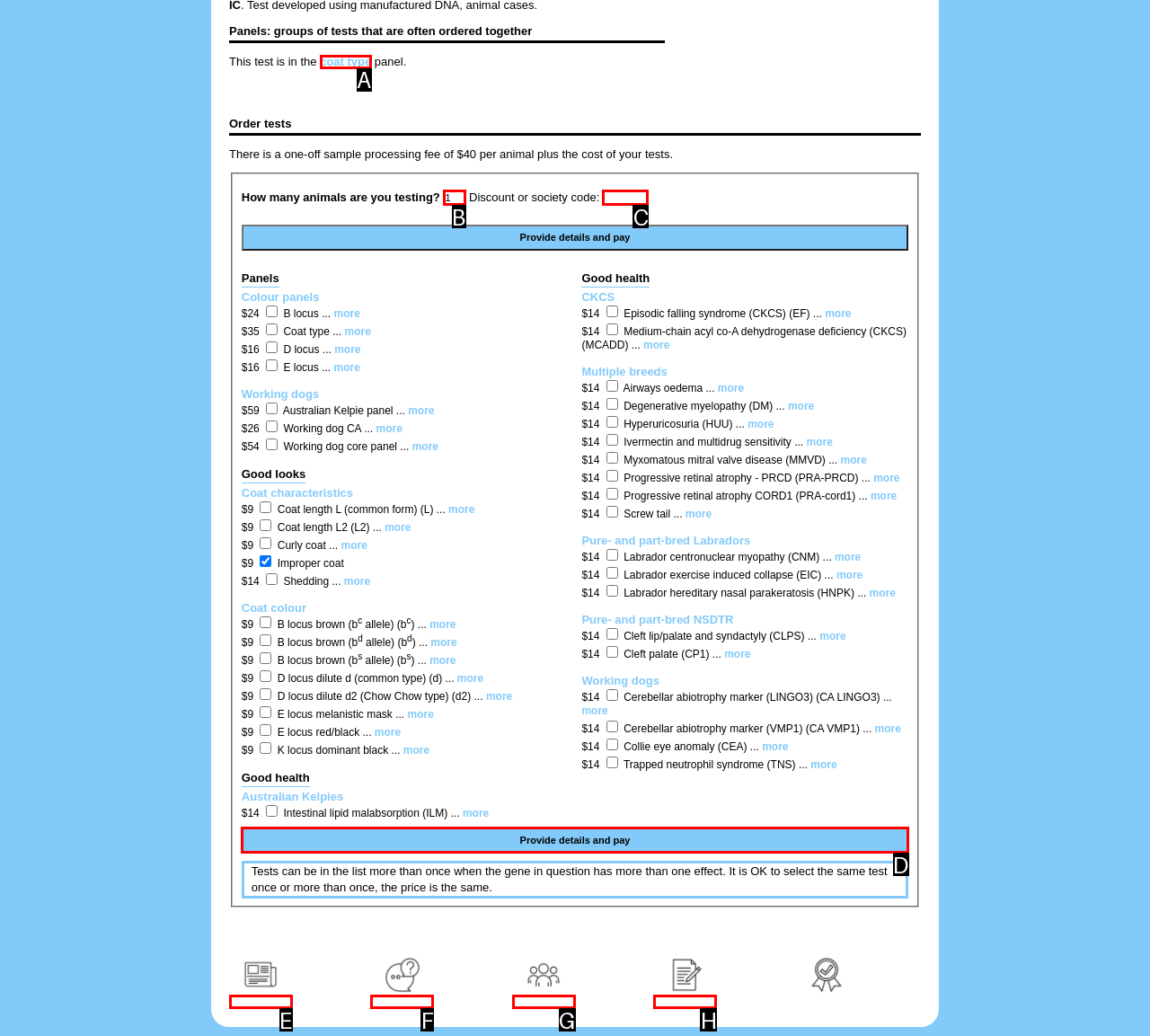Select the appropriate option that fits: alt="News" title="News and archives"
Reply with the letter of the correct choice.

E